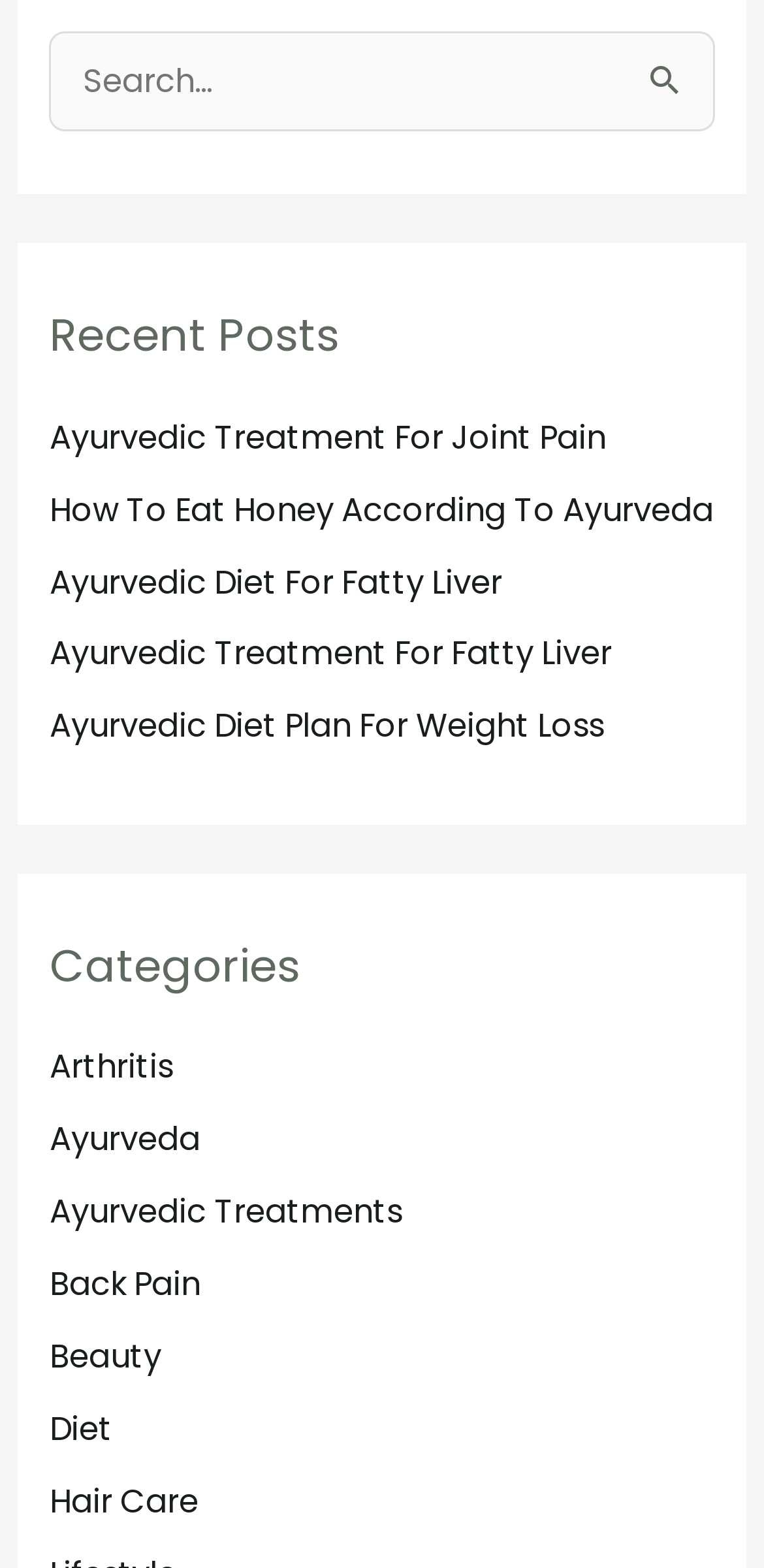Please use the details from the image to answer the following question comprehensively:
How many links are under the 'Categories' heading?

Under the 'Categories' heading, there are 8 links to different categories, including 'Arthritis', 'Ayurveda', 'Ayurvedic Treatments', and others, which can be used to filter posts.